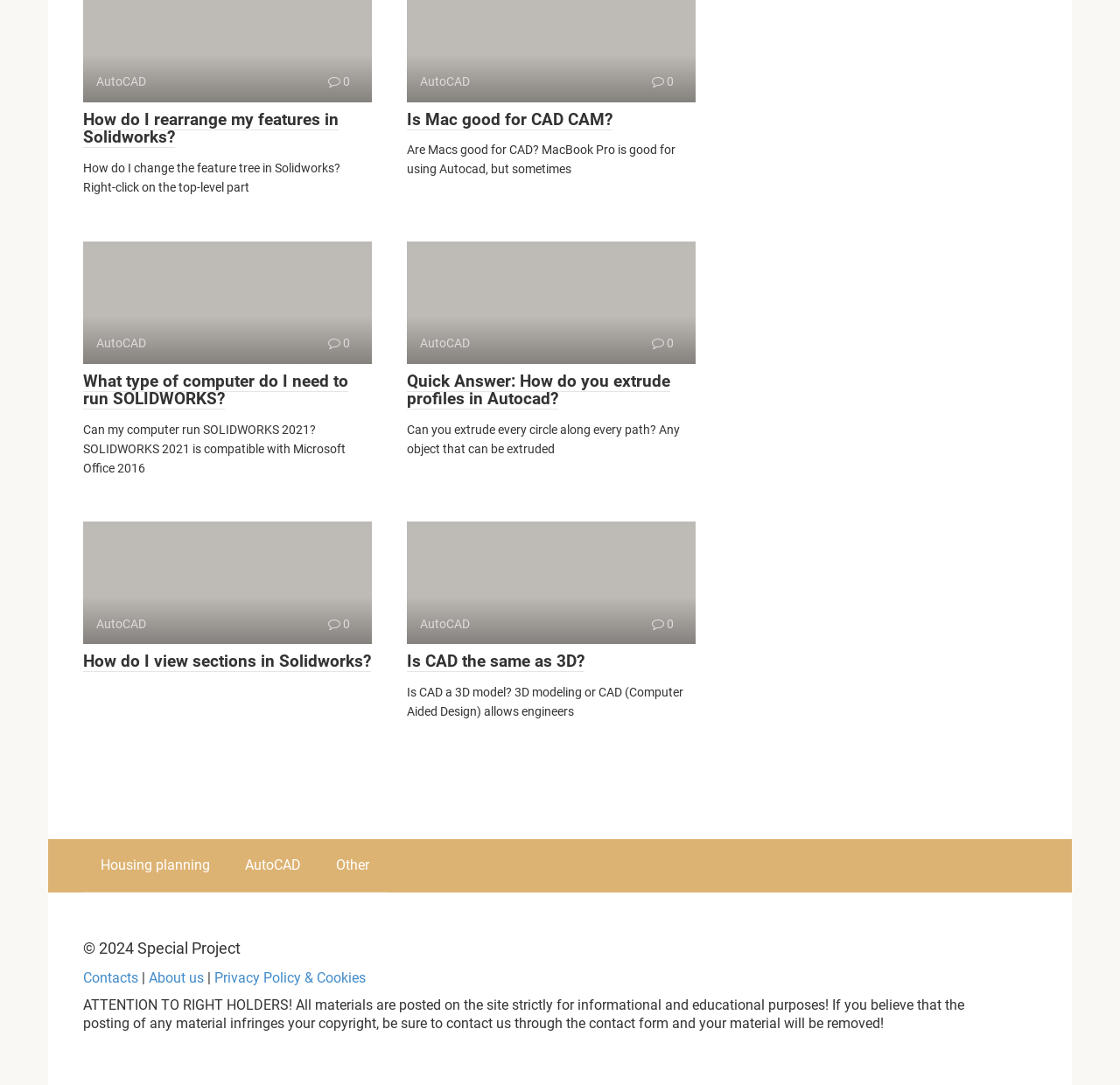What is the purpose of the webpage?
Utilize the image to construct a detailed and well-explained answer.

The webpage appears to be a Q&A page that provides answers to various questions related to CAD, Solidworks, and AutoCAD, as evidenced by the multiple link elements with question-like text and the static text elements that provide answers.